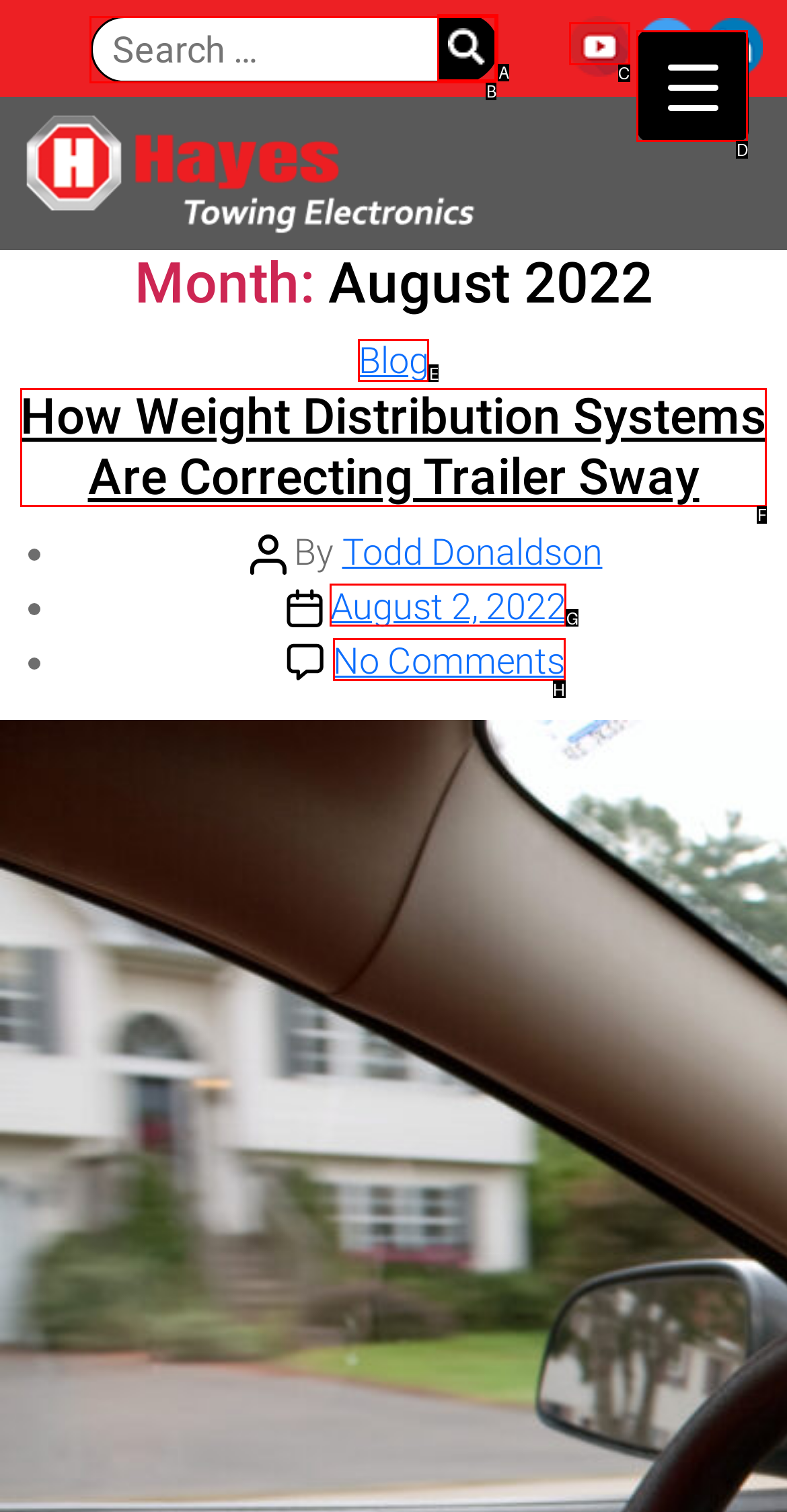Figure out which option to click to perform the following task: Read the blog post
Provide the letter of the correct option in your response.

F